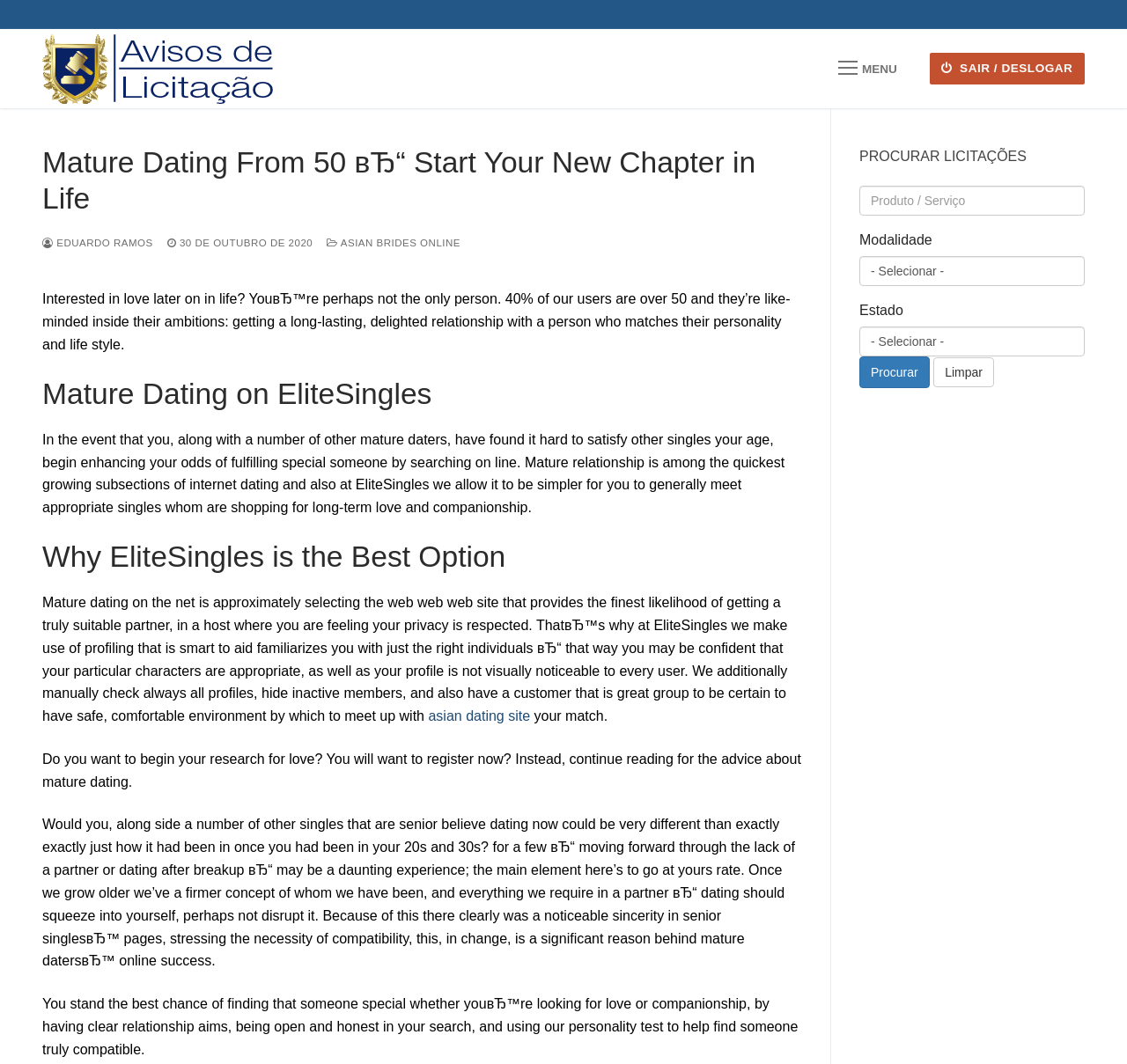Determine the bounding box coordinates for the element that should be clicked to follow this instruction: "Search for a product or service". The coordinates should be given as four float numbers between 0 and 1, in the format [left, top, right, bottom].

[0.762, 0.174, 0.962, 0.202]